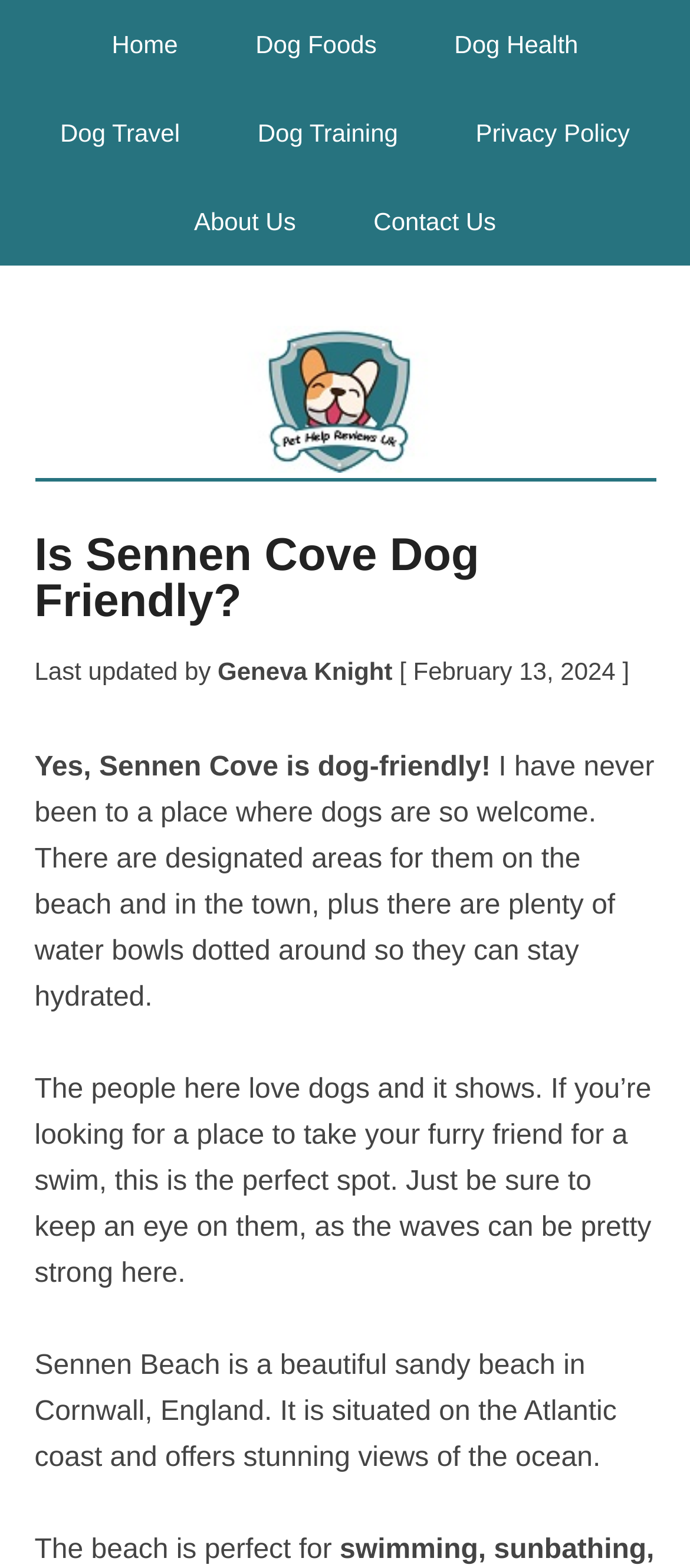Offer a thorough description of the webpage.

The webpage is about Sennen Cove being dog-friendly, with a focus on the beach and its amenities for dogs. At the top, there is a navigation menu with links to various sections, including "Home", "Dog Foods", "Dog Health", "Dog Travel", "Dog Training", "Privacy Policy", "About Us", and "Contact Us". 

Below the navigation menu, there is a header section with the title "Is Sennen Cove Dog Friendly?" and a subtitle indicating the last update by "Geneva Knight" on "February 13, 2024". 

The main content of the webpage starts with a brief statement confirming that Sennen Cove is dog-friendly, followed by a longer paragraph describing the welcoming atmosphere for dogs in the area, including designated areas on the beach and in the town, as well as water bowls for their hydration. 

Another paragraph provides more information about the beach, advising dog owners to keep an eye on their pets due to strong waves. 

Finally, there is a brief description of Sennen Beach, located in Cornwall, England, highlighting its beautiful sandy beach and stunning ocean views. The webpage ends with an unfinished sentence, "The beach is perfect for...".